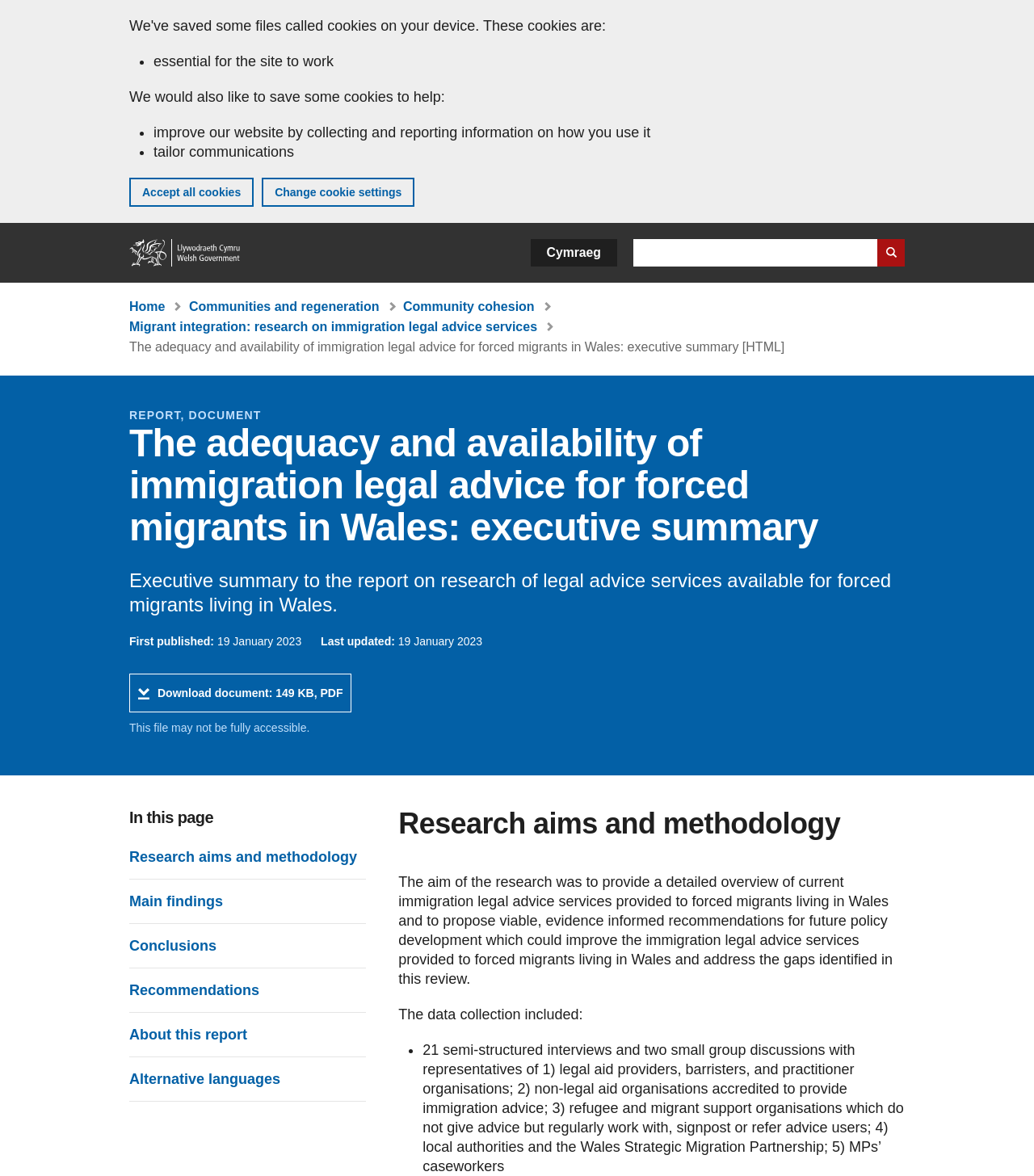Determine the heading of the webpage and extract its text content.

The adequacy and availability of immigration legal advice for forced migrants in Wales: executive summary